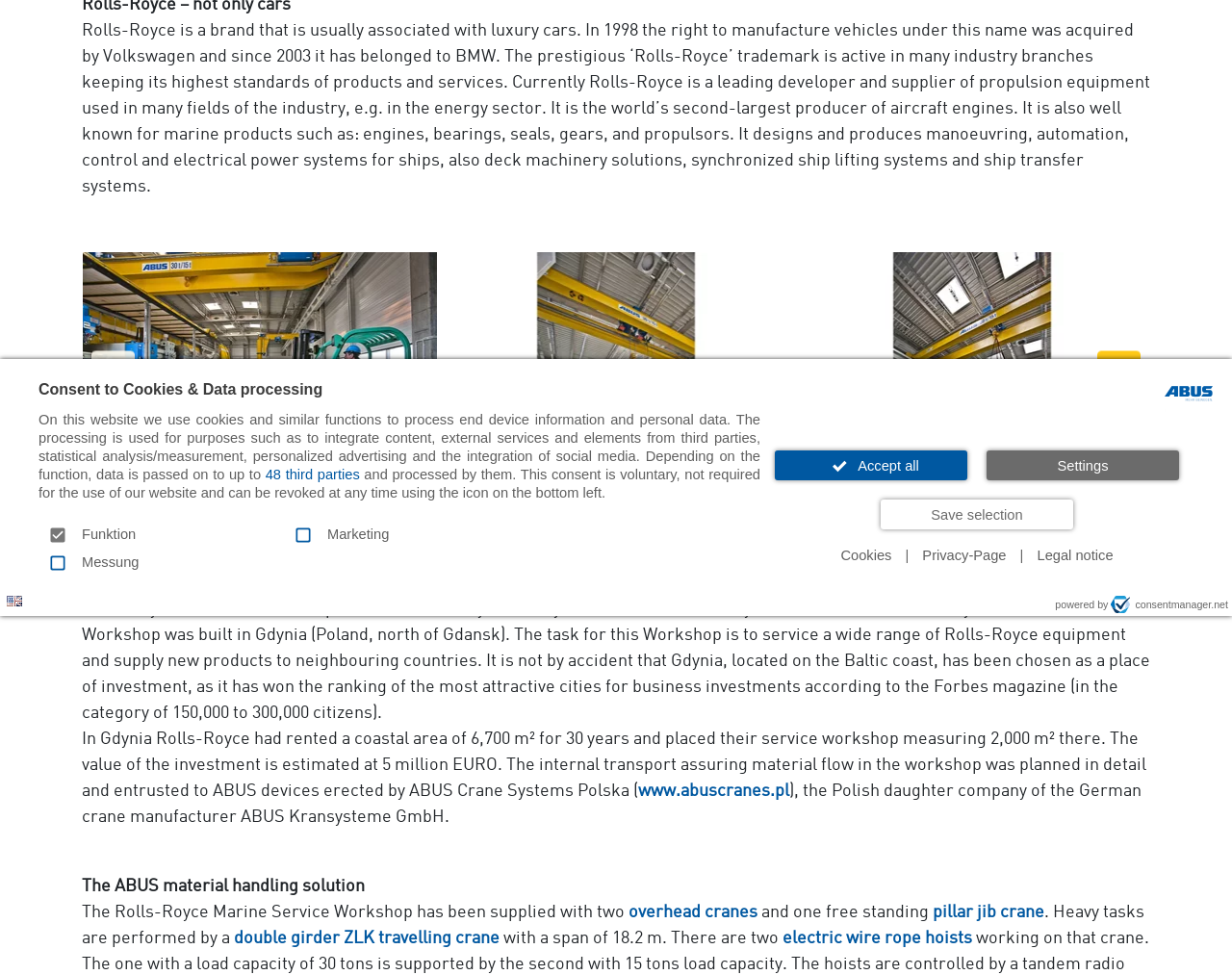Using the provided element description "electric wire rope hoists", determine the bounding box coordinates of the UI element.

[0.635, 0.953, 0.789, 0.971]